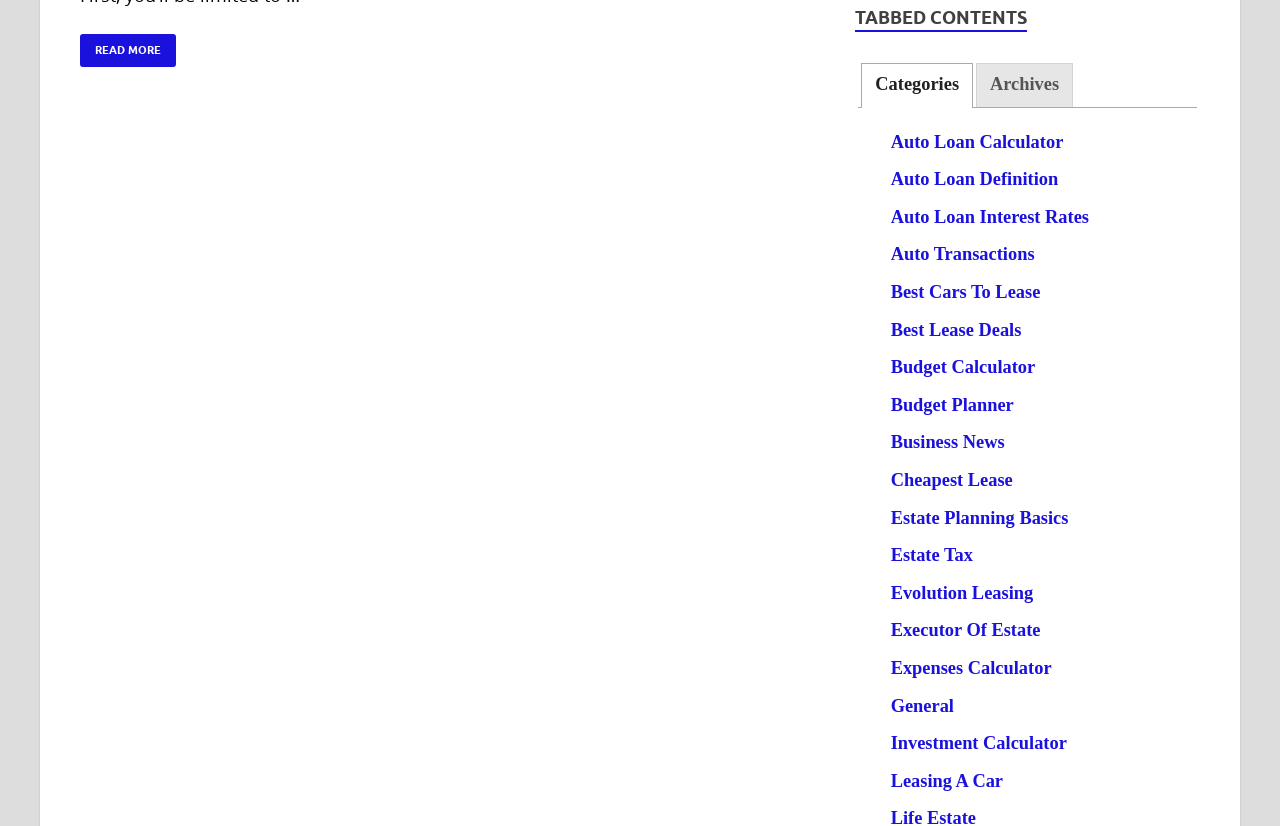Provide a brief response to the question below using a single word or phrase: 
How many links are there in the webpage?

22